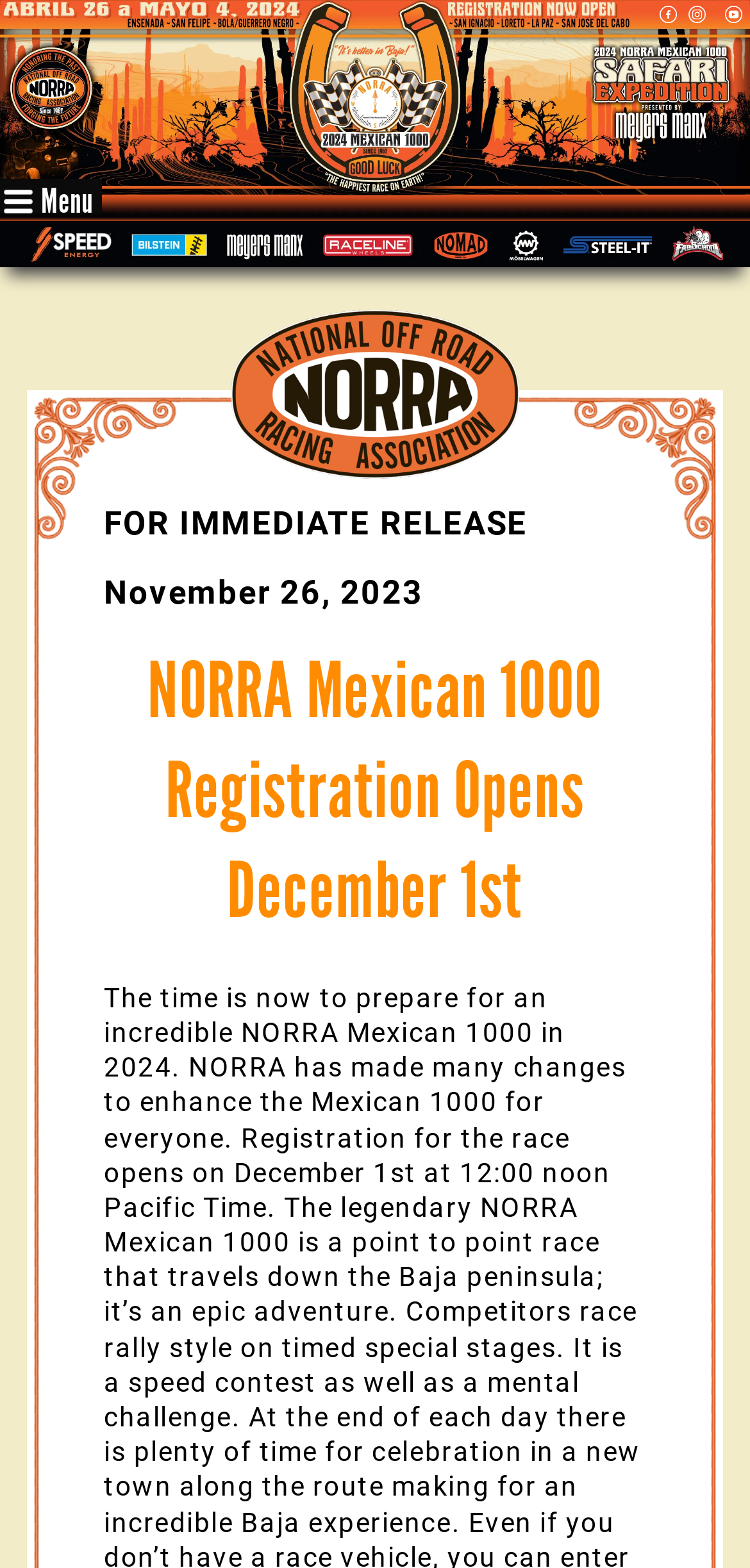Determine the title of the webpage and give its text content.

NORRA Mexican 1000 Registration Opens December 1st